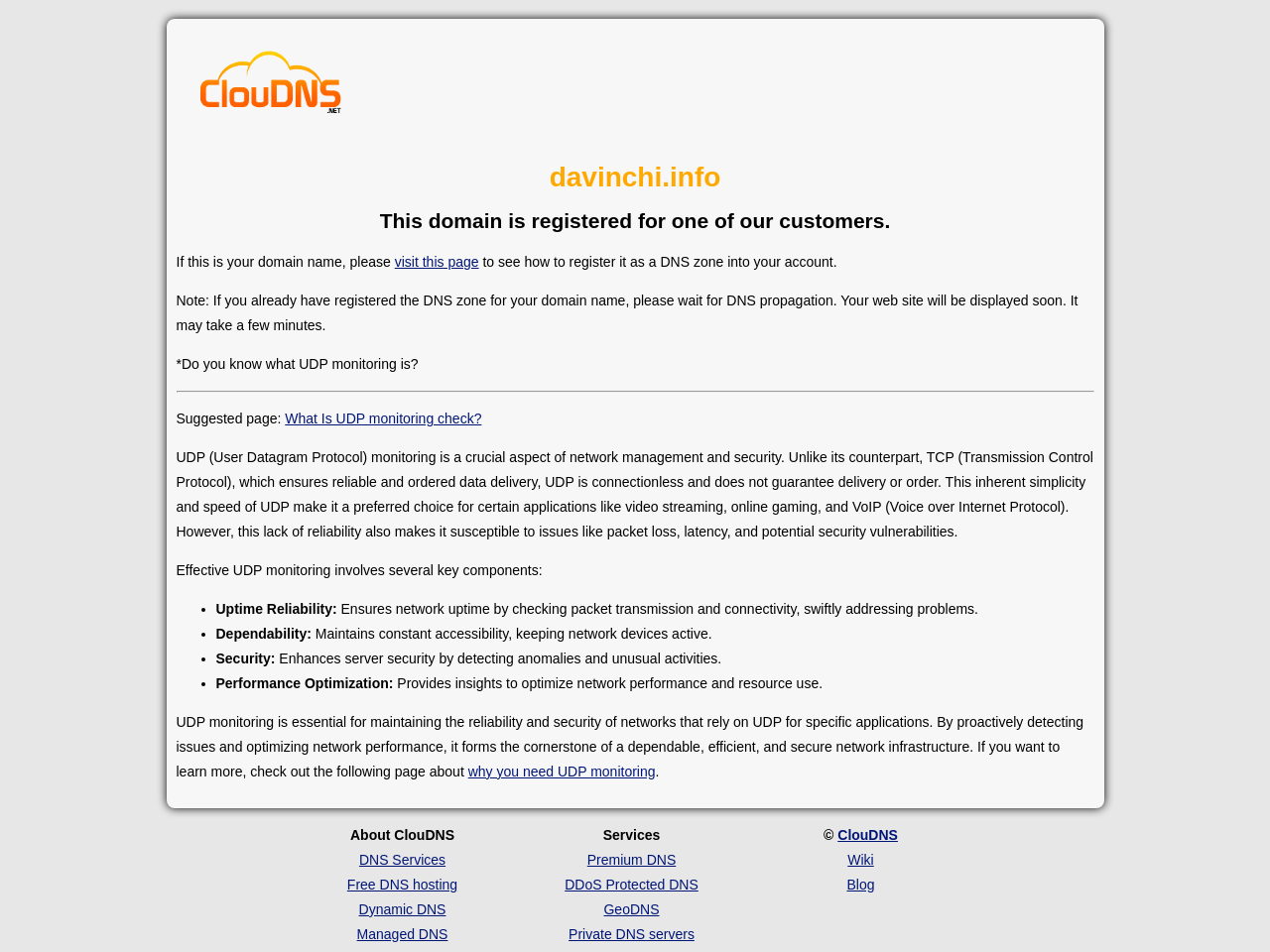Please specify the bounding box coordinates of the area that should be clicked to accomplish the following instruction: "visit this page". The coordinates should consist of four float numbers between 0 and 1, i.e., [left, top, right, bottom].

[0.311, 0.267, 0.377, 0.283]